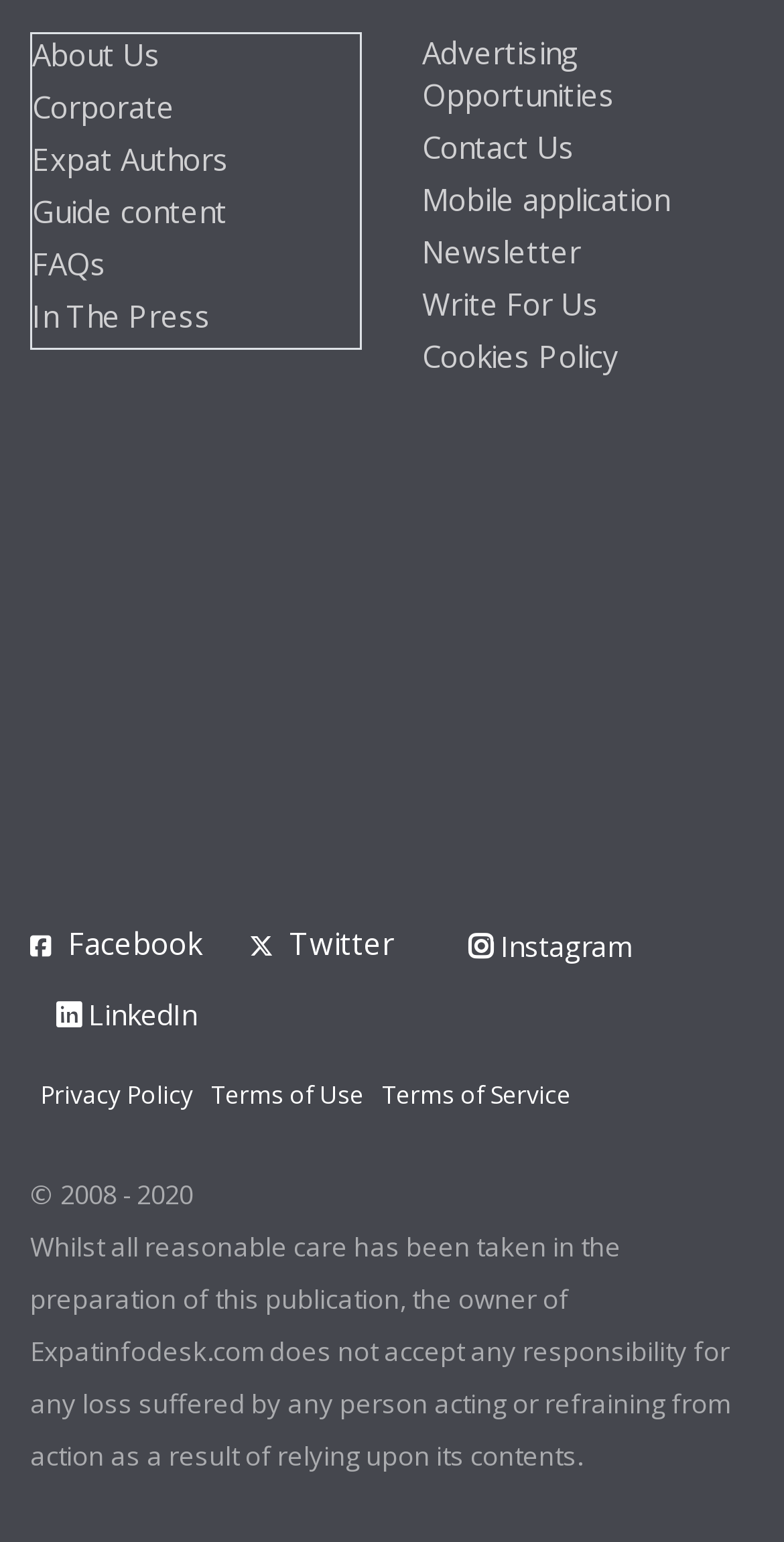Please determine the bounding box coordinates for the UI element described here. Use the format (top-left x, top-left y, bottom-right x, bottom-right y) with values bounded between 0 and 1: <img src="/wp-content/uploads/2020/07/apple.png"/>

[0.038, 0.304, 0.321, 0.513]